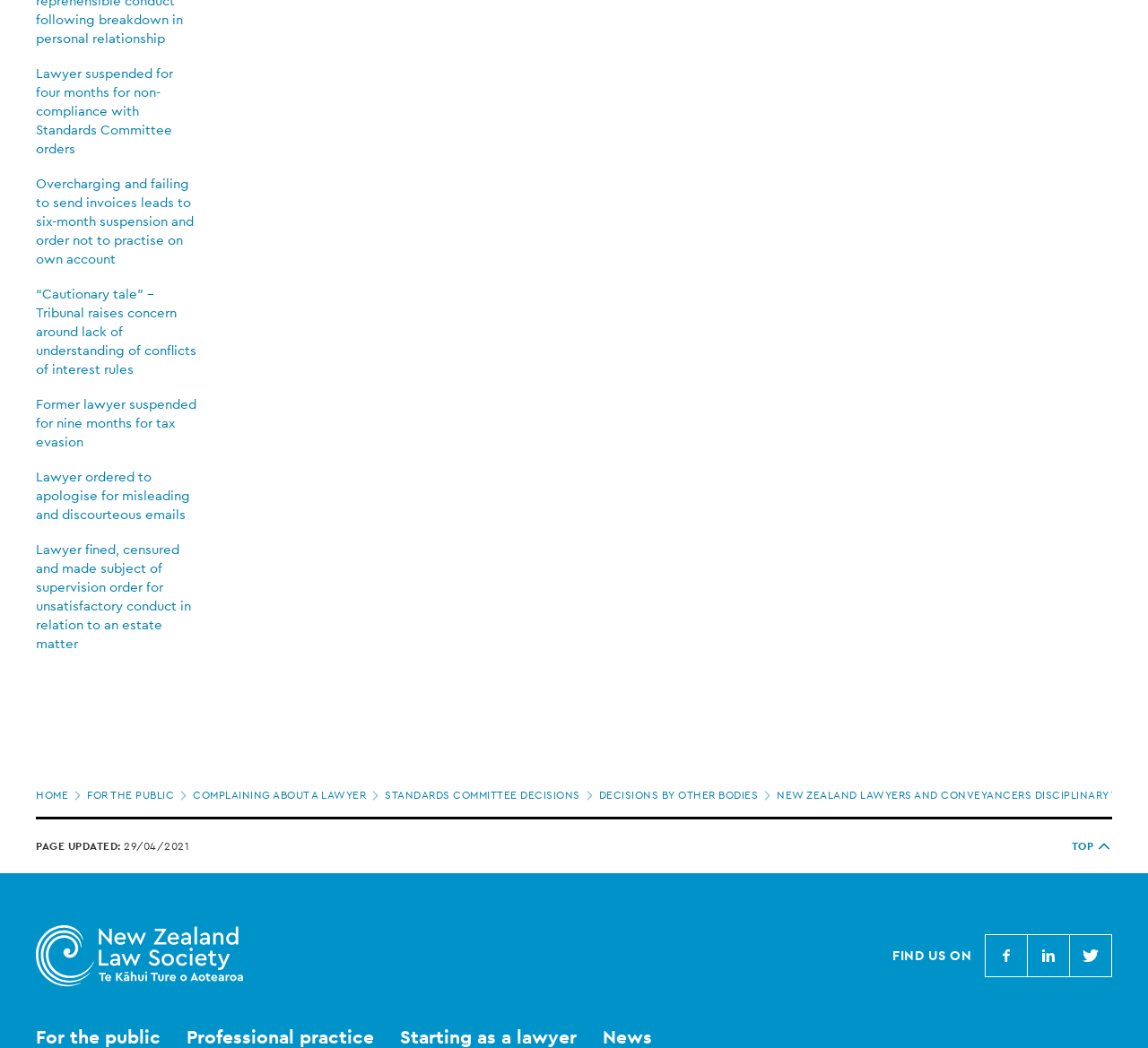Identify the bounding box coordinates for the UI element described as: "For the public".

[0.076, 0.751, 0.168, 0.766]